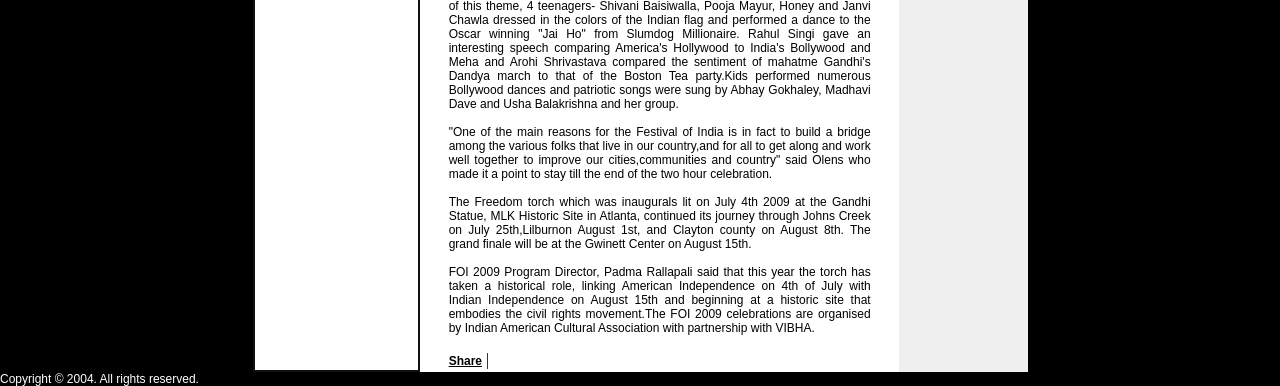Look at the image and give a detailed response to the following question: What is the purpose of the Freedom torch?

According to the StaticText element with bounding box coordinates [0.351, 0.687, 0.68, 0.868], the Freedom torch has taken a historical role, linking American Independence on 4th of July with Indian Independence on August 15th